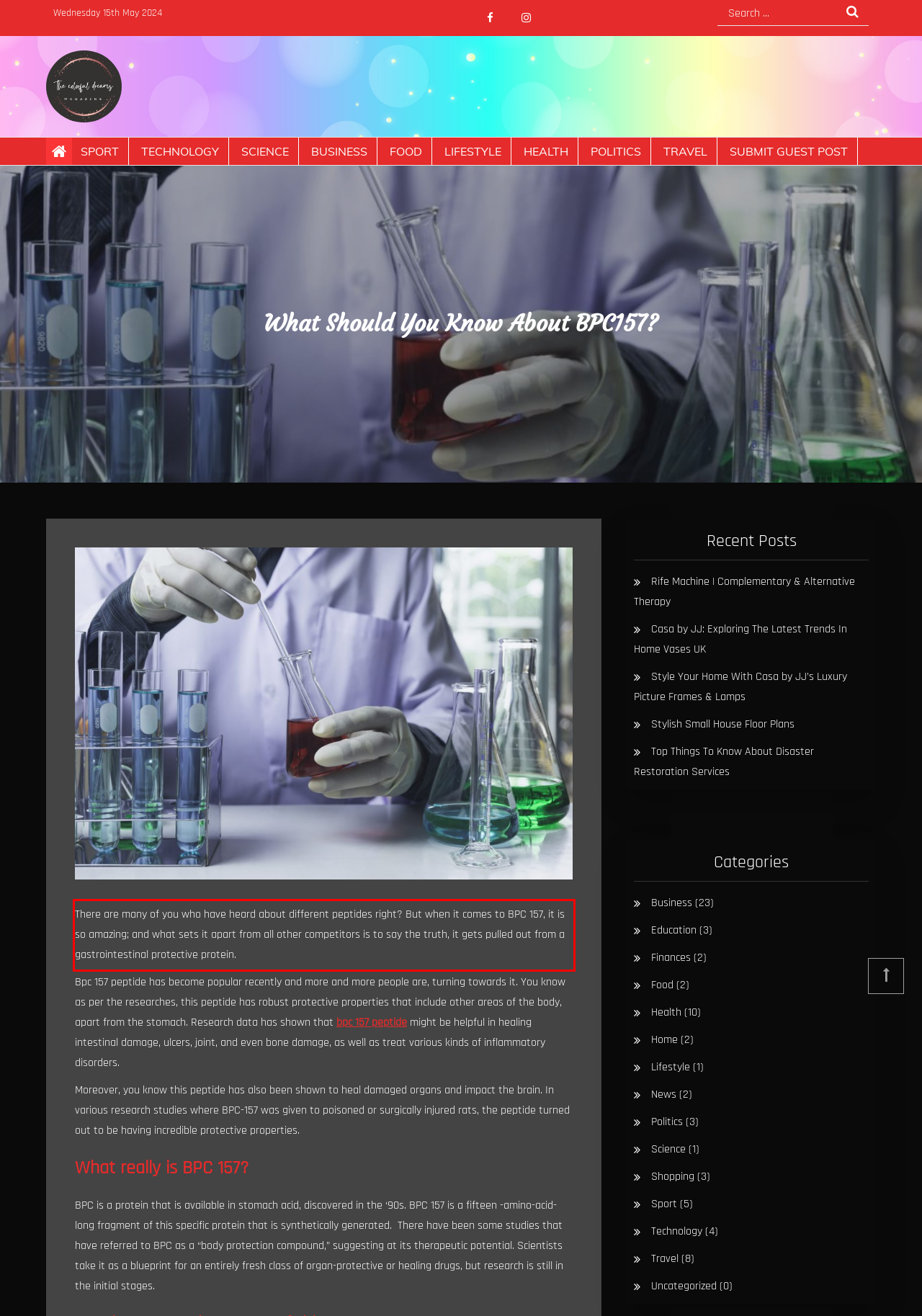Analyze the screenshot of the webpage and extract the text from the UI element that is inside the red bounding box.

There are many of you who have heard about different peptides right? But when it comes to BPC 157, it is so amazing; and what sets it apart from all other competitors is to say the truth, it gets pulled out from a gastrointestinal protective protein.